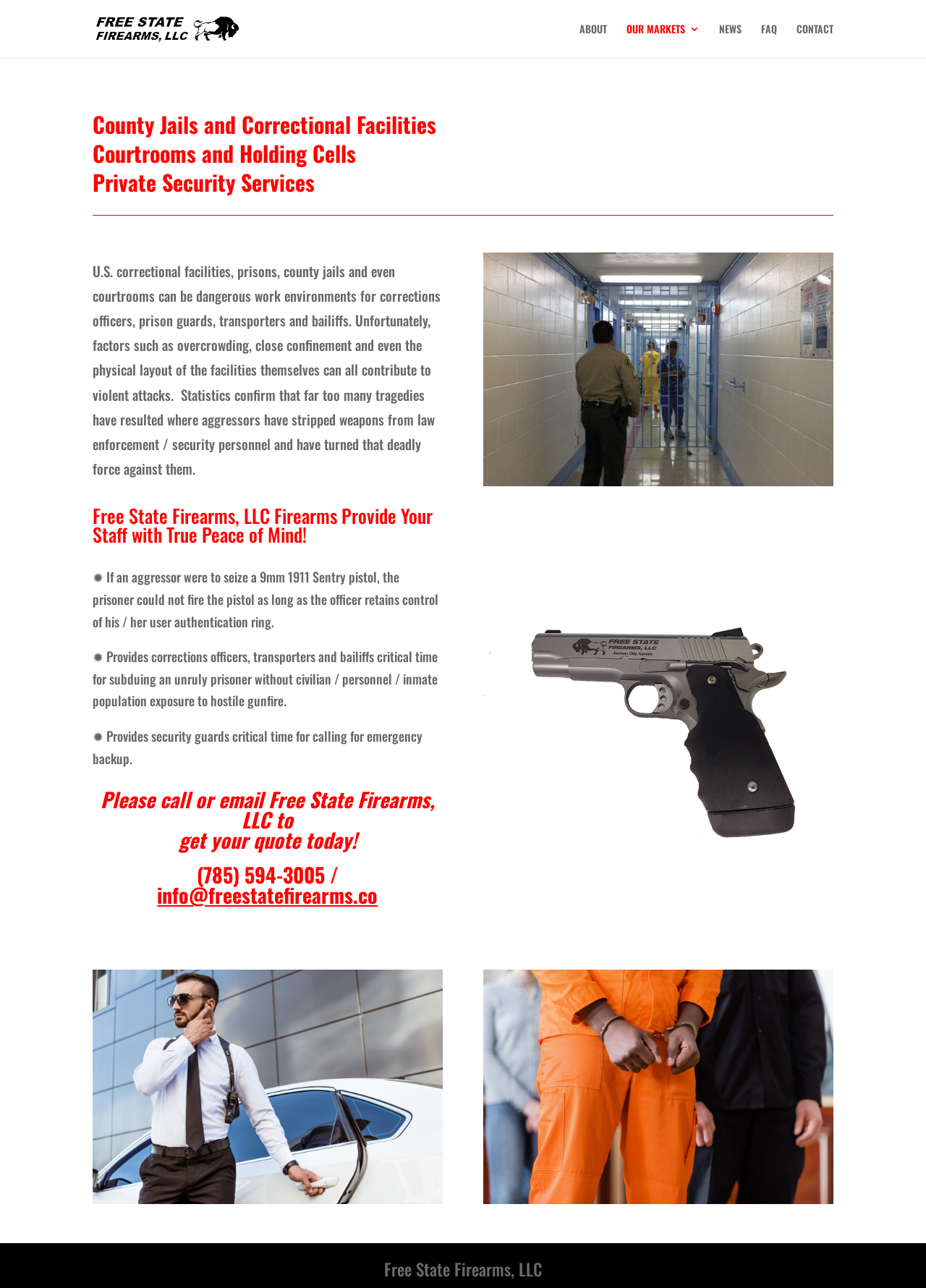For the element described, predict the bounding box coordinates as (top-left x, top-left y, bottom-right x, bottom-right y). All values should be between 0 and 1. Element description: alt="Free State Firearms, LLC"

[0.103, 0.014, 0.26, 0.028]